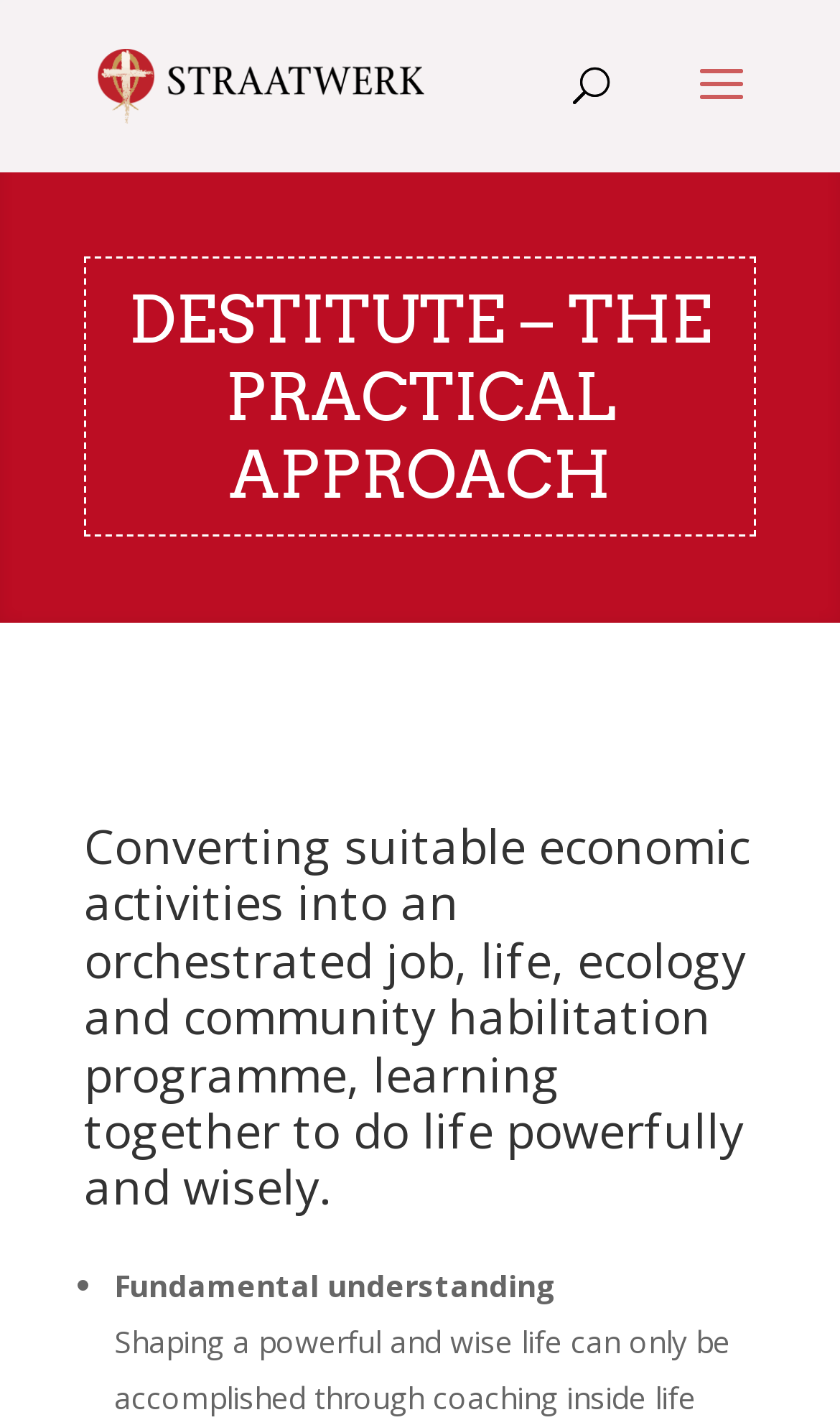What is the name of the non-profit organisation?
Please describe in detail the information shown in the image to answer the question.

The name of the non-profit organisation can be found in the link and image elements at the top of the webpage, which both have the text 'Straatwerk Non-Profit Organisation'.